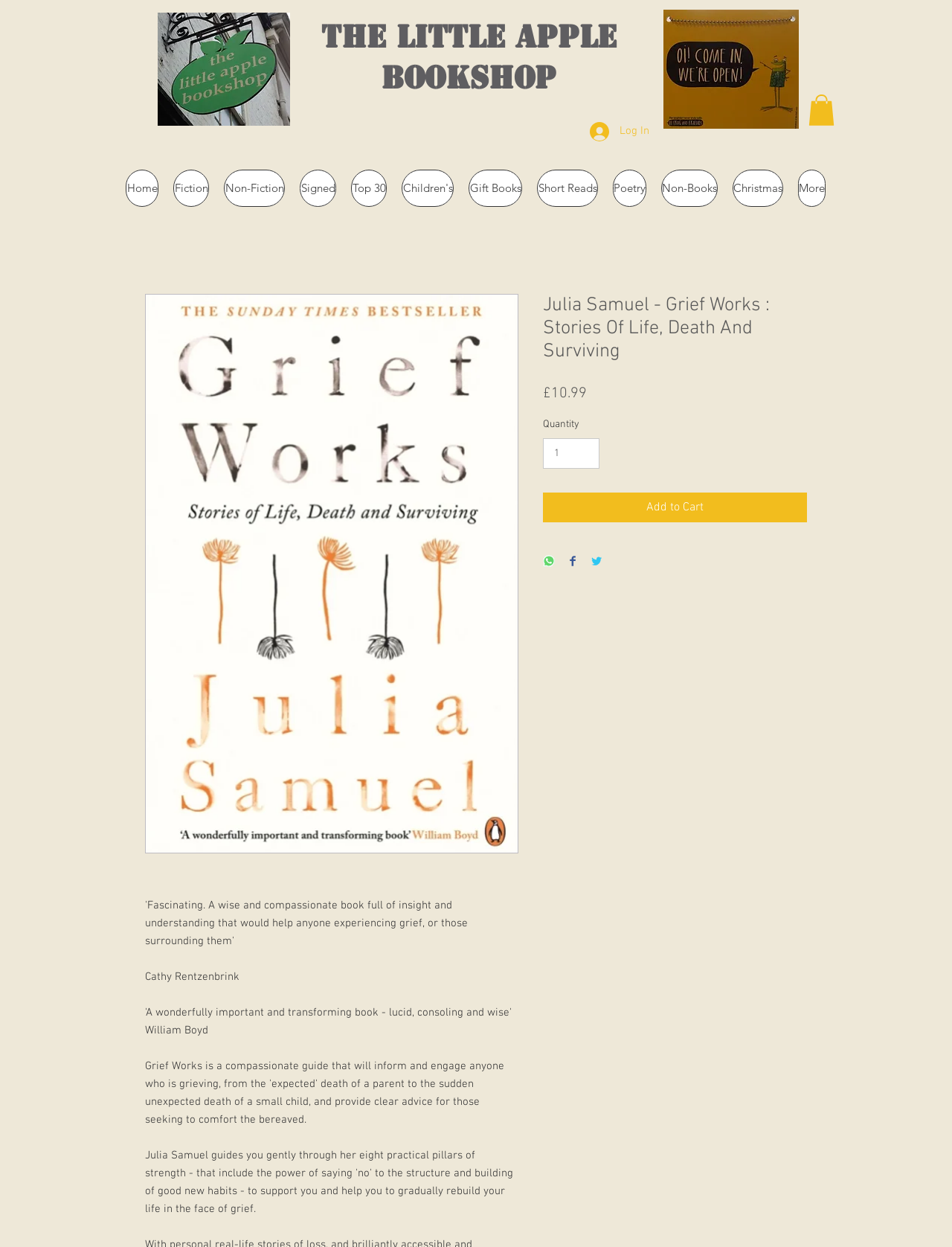Please identify the bounding box coordinates of the element I should click to complete this instruction: 'Add the book to cart'. The coordinates should be given as four float numbers between 0 and 1, like this: [left, top, right, bottom].

[0.57, 0.395, 0.848, 0.419]